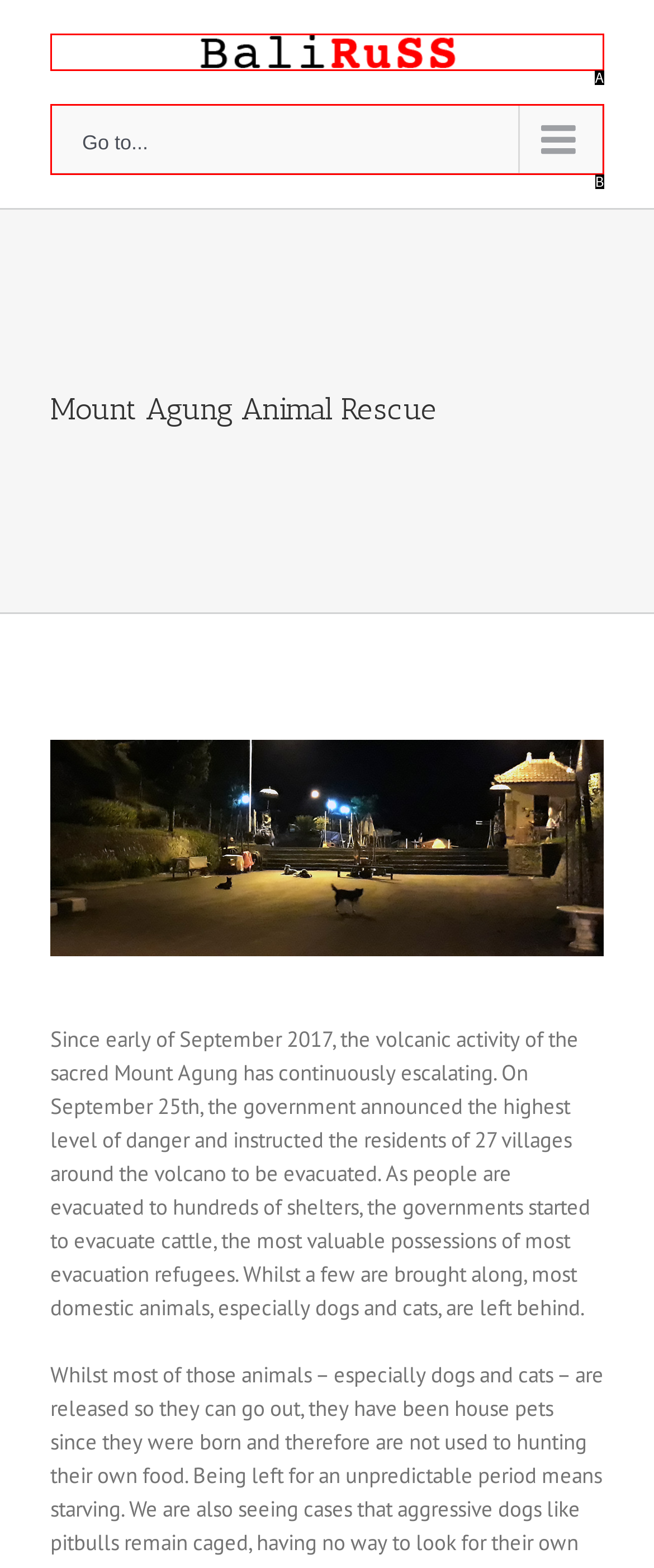Based on the description Go to..., identify the most suitable HTML element from the options. Provide your answer as the corresponding letter.

B